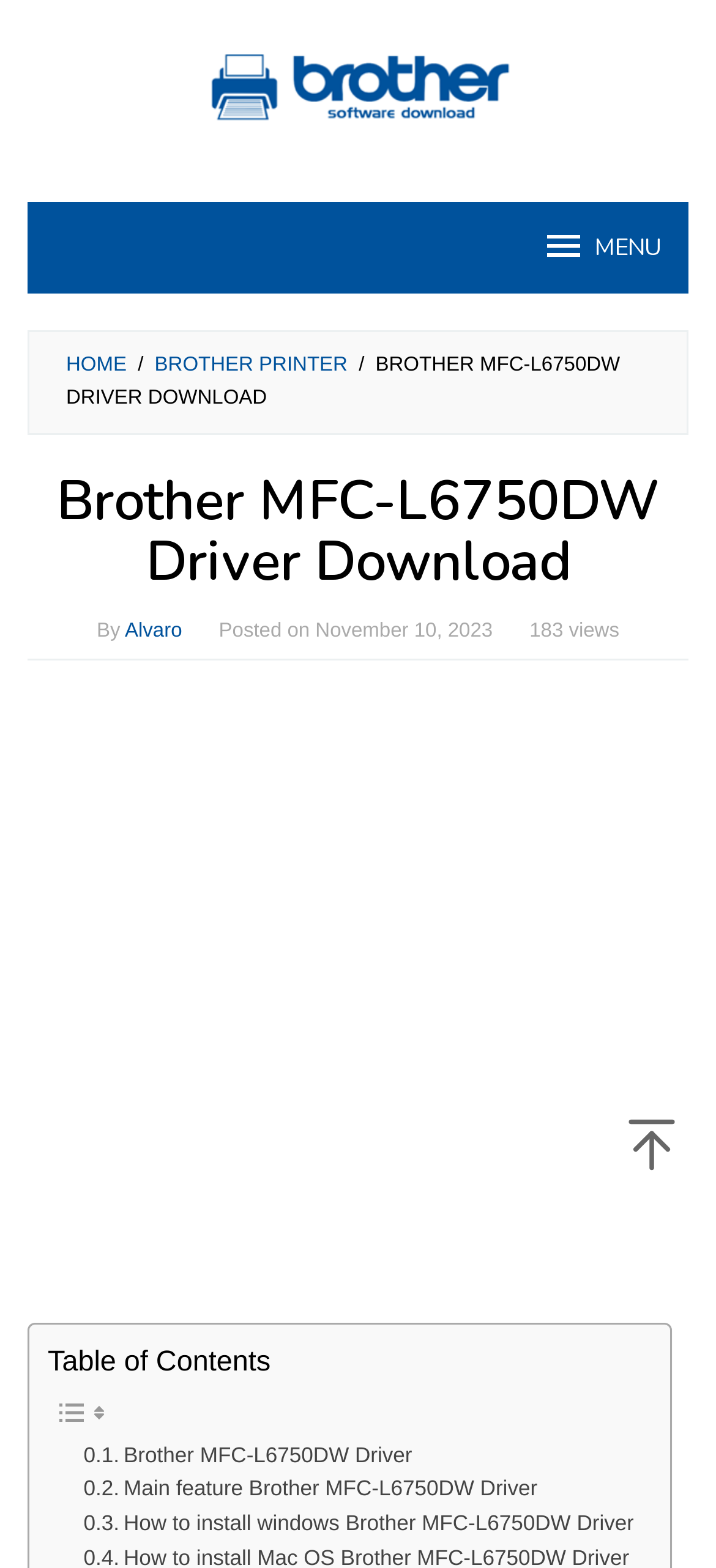Locate the bounding box coordinates of the clickable area to execute the instruction: "View the 'Brother MFC-L6750DW Driver' information". Provide the coordinates as four float numbers between 0 and 1, represented as [left, top, right, bottom].

[0.117, 0.918, 0.576, 0.94]